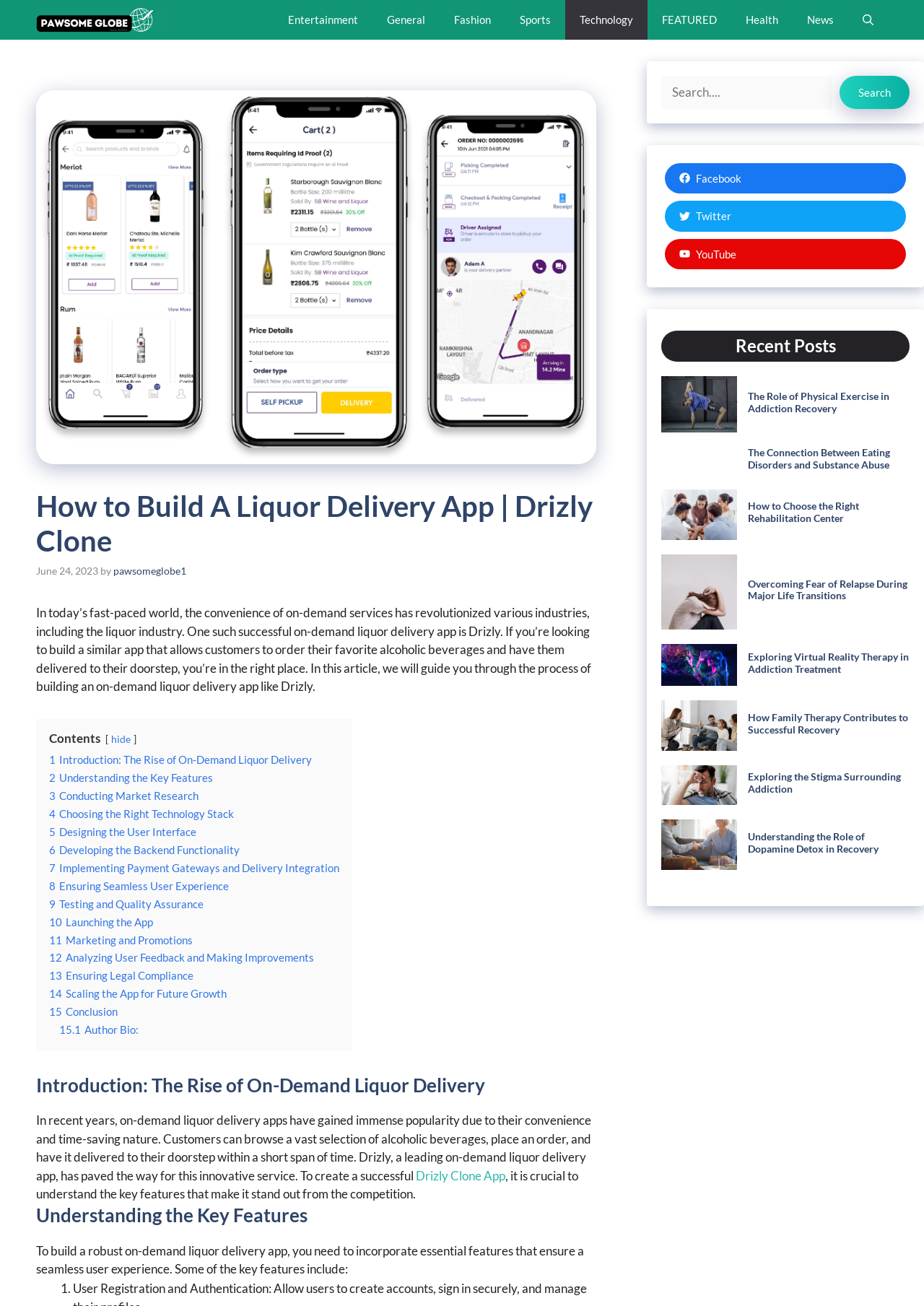Please specify the bounding box coordinates of the region to click in order to perform the following instruction: "Search for something".

[0.716, 0.058, 0.984, 0.083]